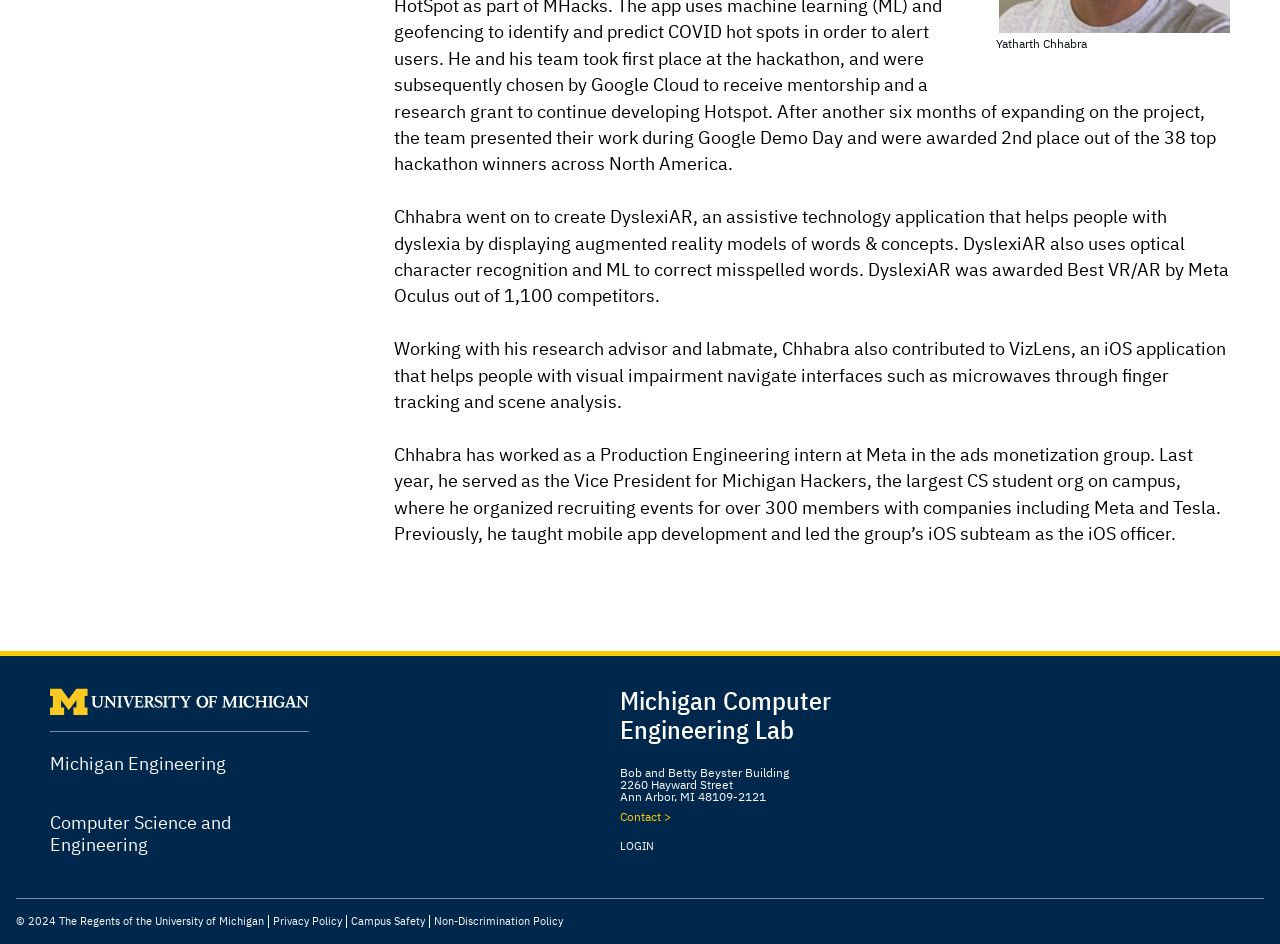Determine the bounding box of the UI component based on this description: "Non-Discrimination Policy". The bounding box coordinates should be four float values between 0 and 1, i.e., [left, top, right, bottom].

[0.339, 0.97, 0.44, 0.982]